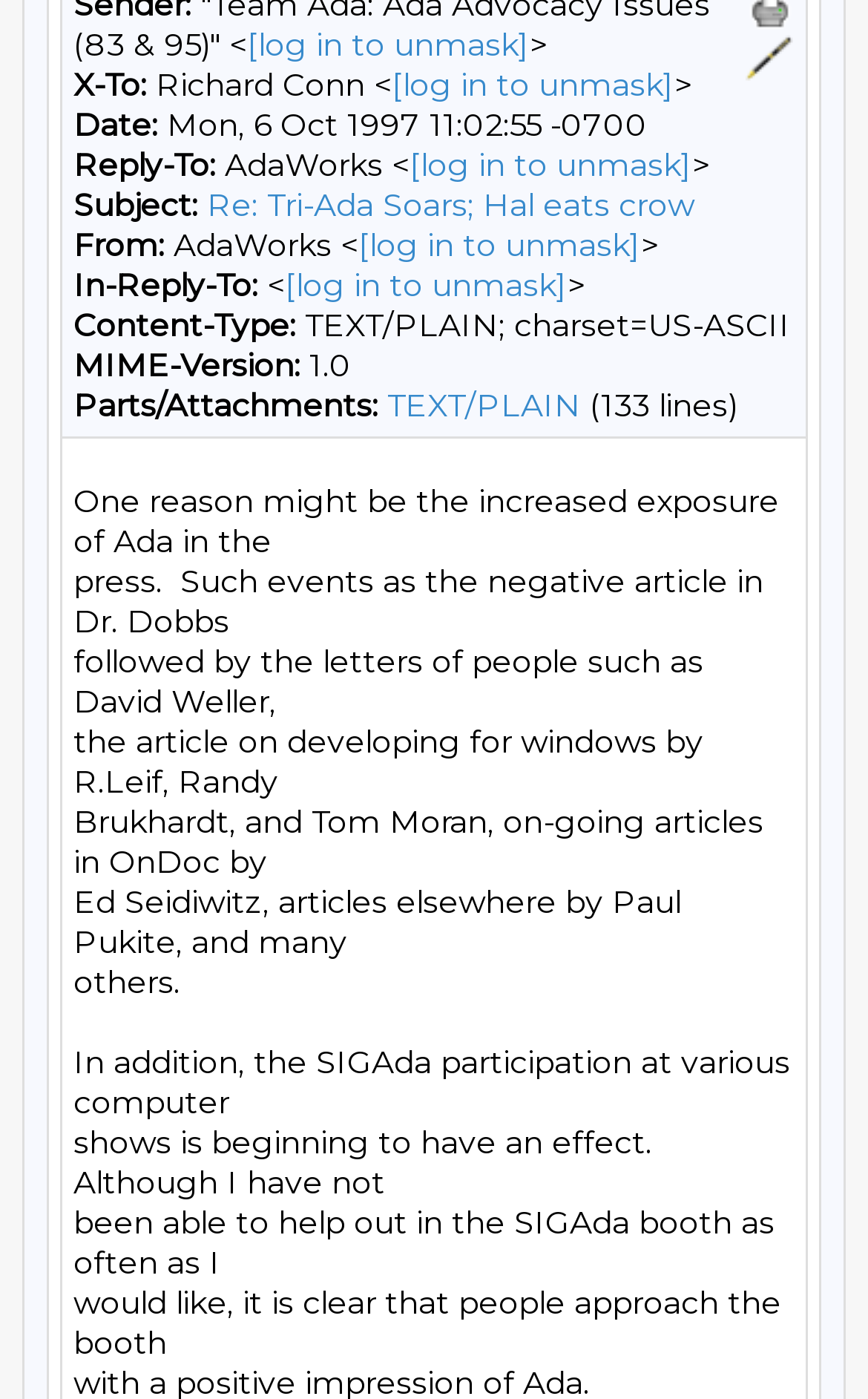Identify the bounding box coordinates for the UI element that matches this description: "[log in to unmask]".

[0.285, 0.018, 0.61, 0.046]